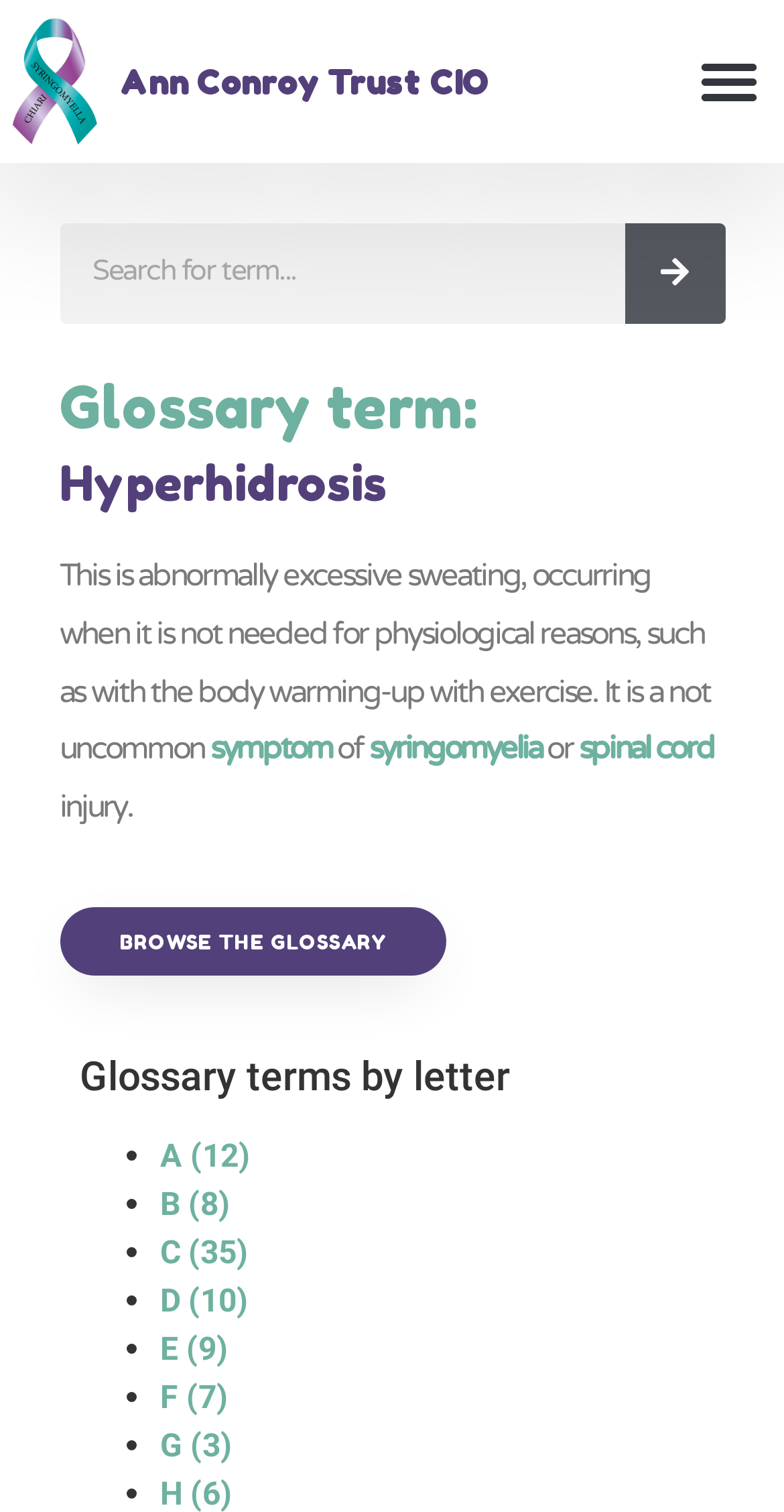What is the condition related to spinal cord injury?
Using the image, give a concise answer in the form of a single word or short phrase.

Hyperhidrosis